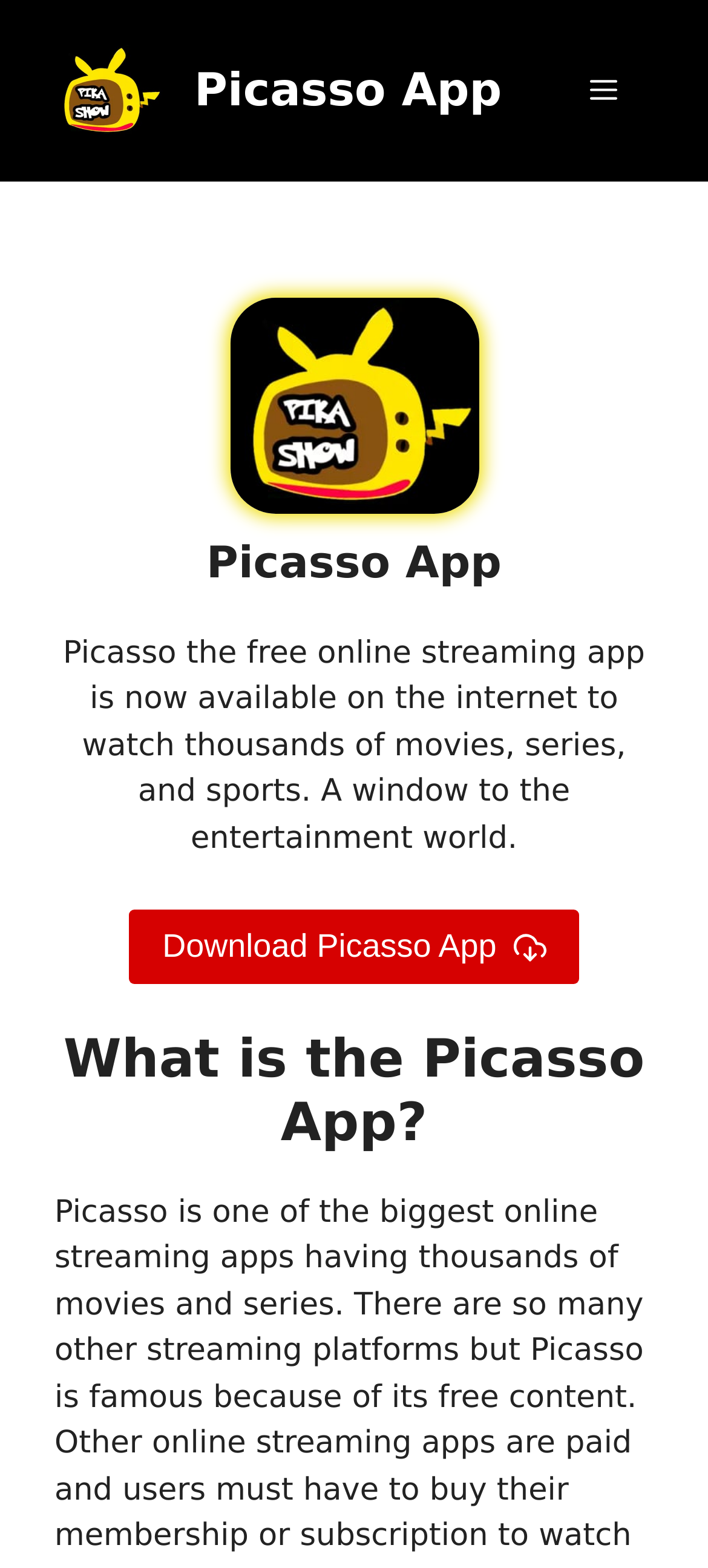Please provide a comprehensive answer to the question below using the information from the image: Is the app available for download?

The webpage has a link that says 'Download Picasso App', which suggests that the app is available for download. This link is located below the description of the app.